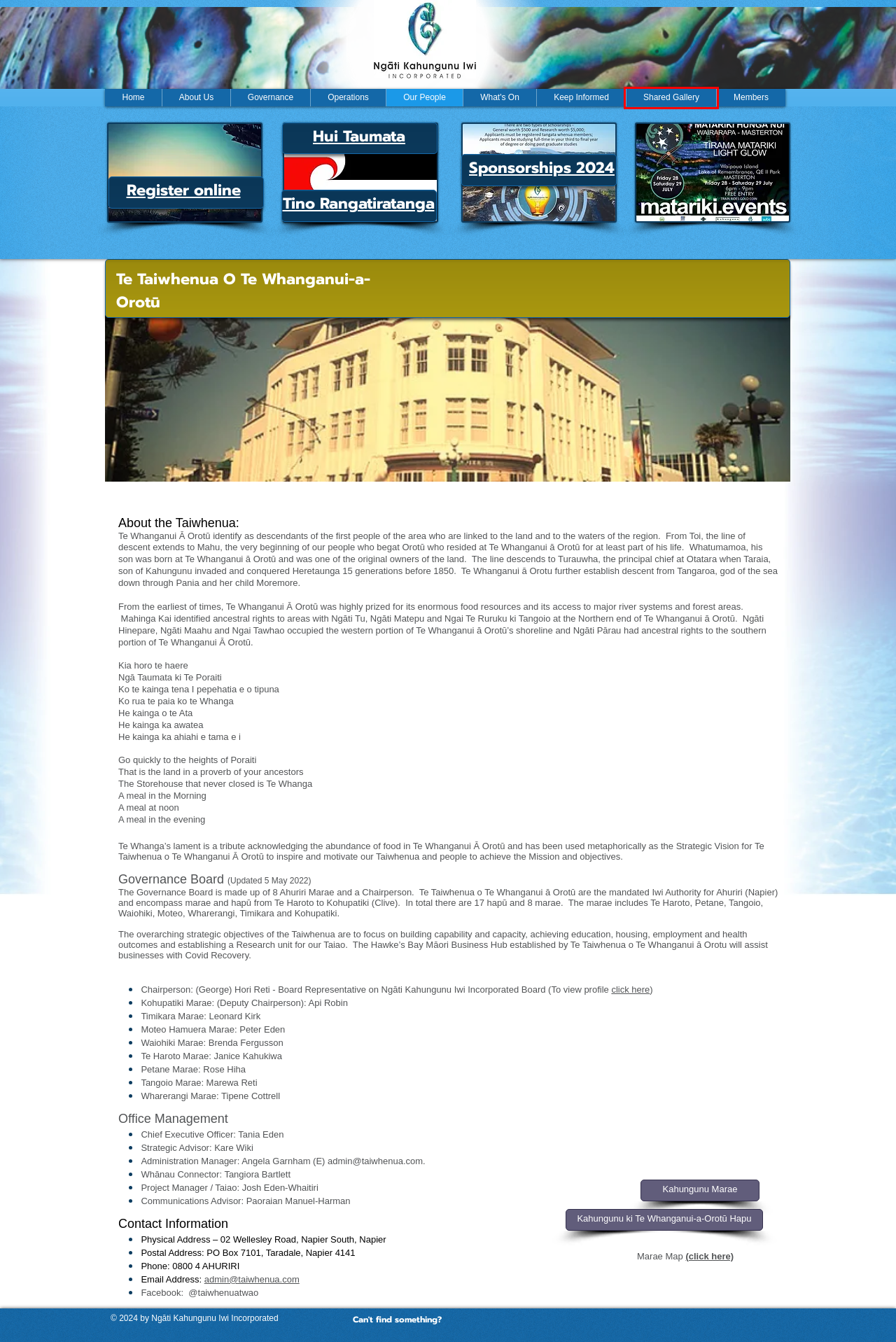Observe the webpage screenshot and focus on the red bounding box surrounding a UI element. Choose the most appropriate webpage description that corresponds to the new webpage after clicking the element in the bounding box. Here are the candidates:
A. Kahungunu Marae | Kahungunu
B. Our People | Kahungunu
C. Governance | Kahungunu
D. Kahungunu Hapu - TWAO | Kahungunu
E. Operations | Kahungunu
F. Shared Gallery | Kahungunu
G. Home | huitaumata.co.nz
H. NK Political Action Plan 2026 | Kahungunu

F